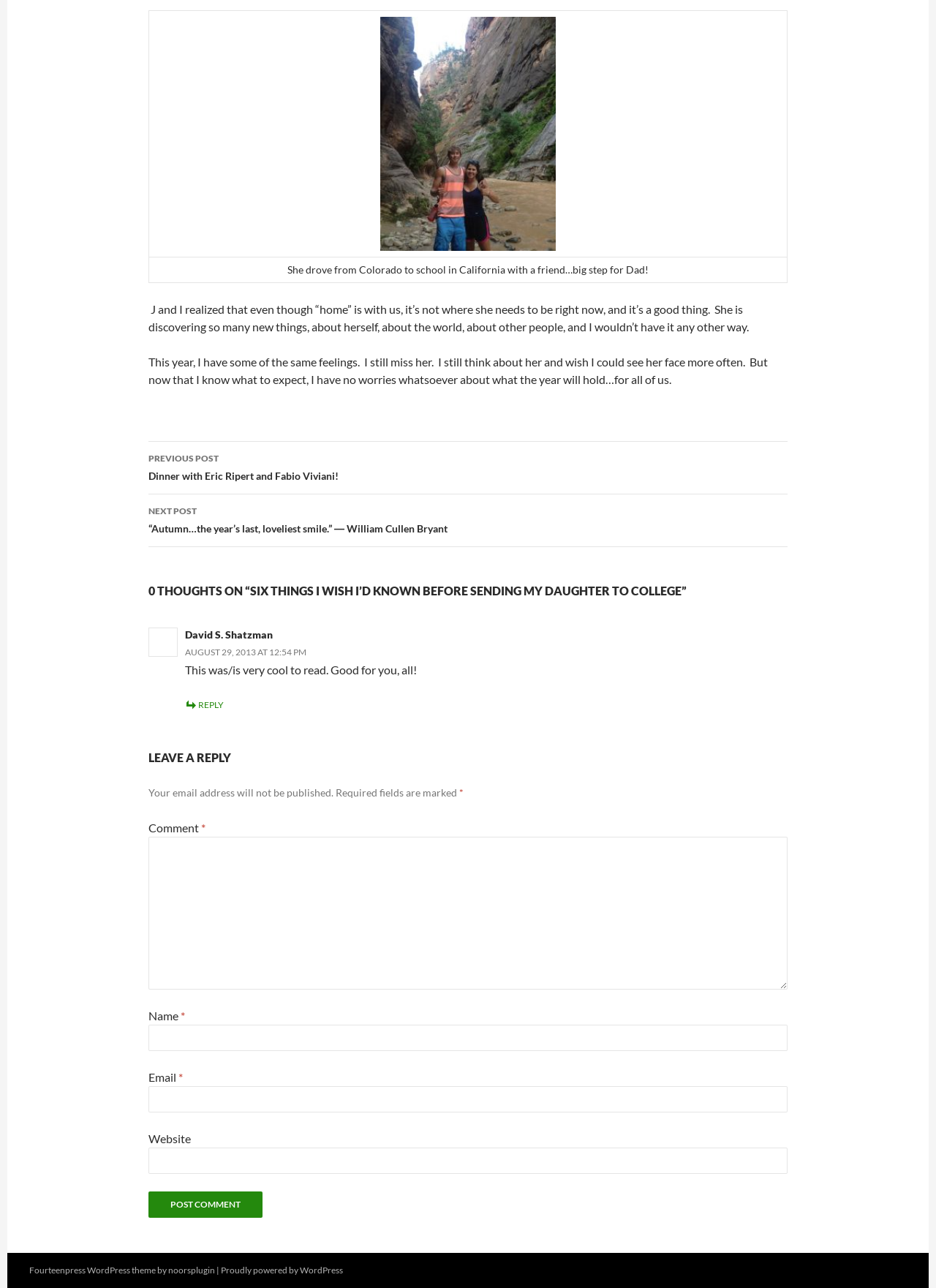Examine the screenshot and answer the question in as much detail as possible: What is the topic of the blog post?

I inferred this answer by reading the text content of the webpage, specifically the StaticText elements with IDs 143 and 144, which mention the author's feelings about their daughter going to college. The topic of the blog post is likely related to this theme.